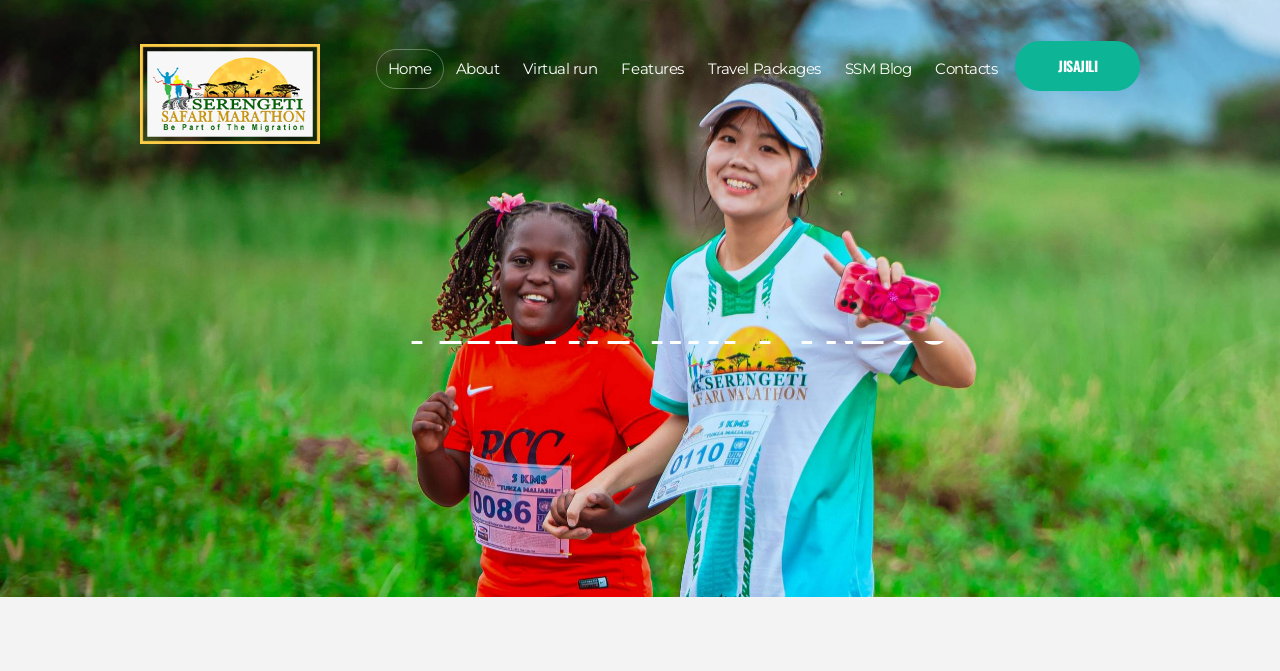Give a detailed account of the webpage, highlighting key information.

The webpage is about the Serengeti Safari Marathon. At the top left, there is a logo image. Below the logo, there is a navigation menu with six links: "Home", "About", "Virtual run", "Features", "Travel Packages", and "SSM Blog", which are aligned horizontally and evenly spaced. The "Contacts" link is positioned to the right of the navigation menu, and the "JISAJILI" link is located at the bottom right corner of the page.

In the middle of the page, there is a prominent text "FEEL THE HAPPYNESS" that takes up a significant amount of space.